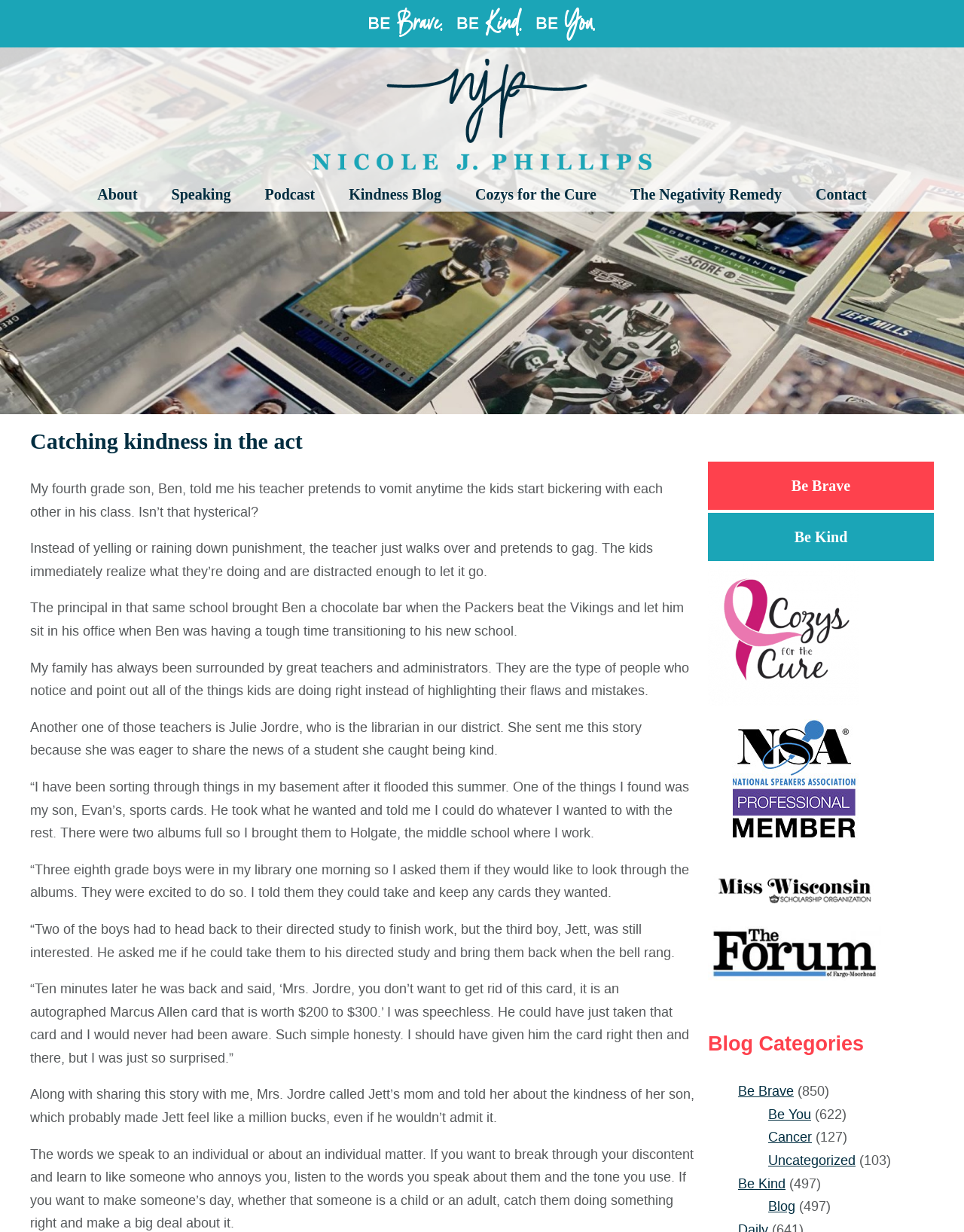Provide a short, one-word or phrase answer to the question below:
What is the name of the librarian who shared a story about Jett?

Julie Jordre